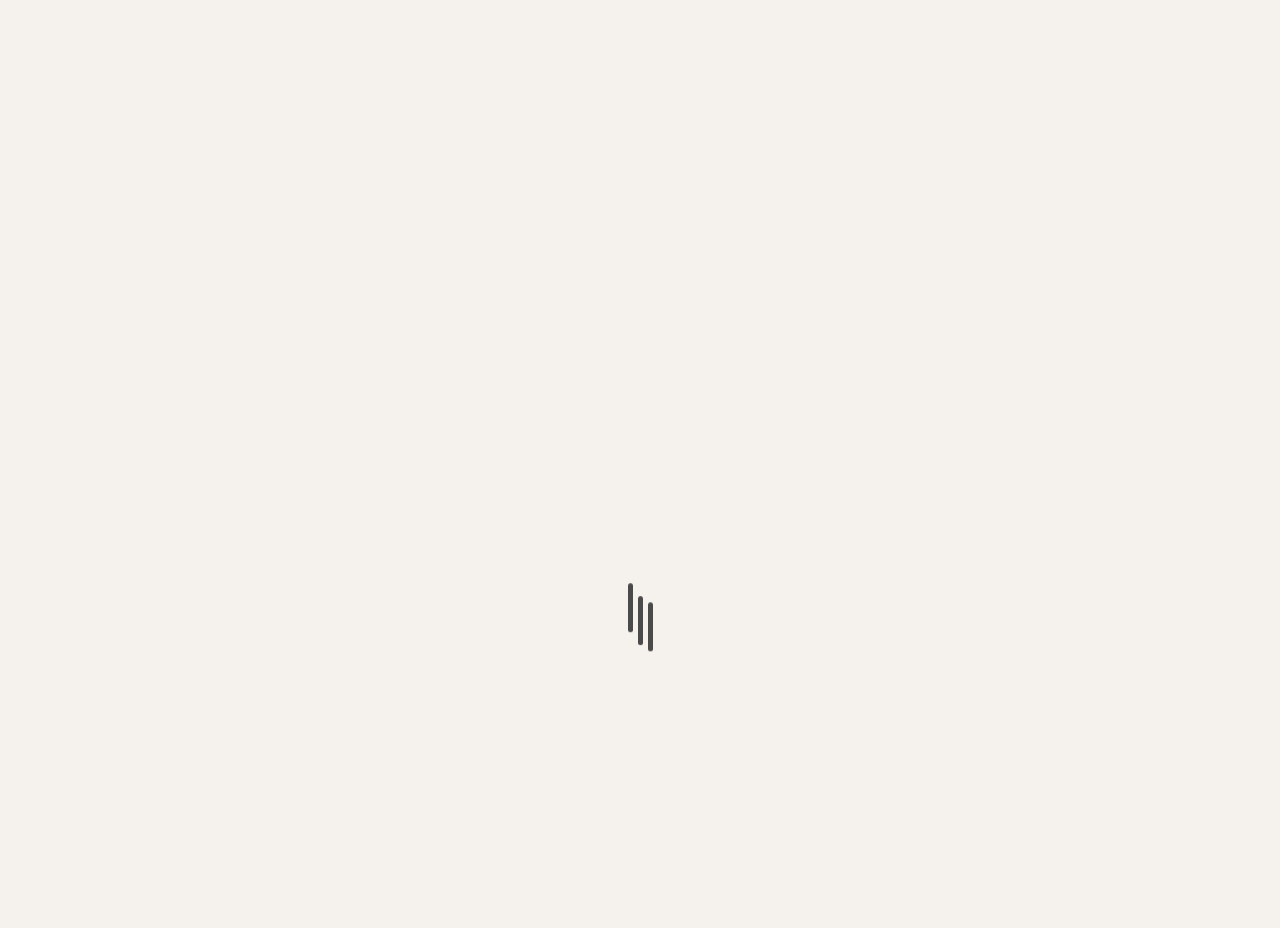Offer a comprehensive description of the webpage’s content and structure.

This webpage appears to be a health-related article discussing the differences between Crohn's disease and ulcerative colitis. At the top, there is a date "June 12, 2024" and a link to "Truth Medium" accompanied by an image. Below this, there is a navigation menu with links to various categories such as HOME, BUSINESS, EDUCATION, and more.

On the left side, there is a breadcrumbs navigation section with links to Home, Health, and the current article "Variations between Crohn’s illness and ulcerative colitis". Below this, there is a search bar with a search button.

The main content of the webpage is not explicitly described in the accessibility tree, but based on the meta description, it likely discusses the differences between Crohn's disease and ulcerative colitis. 

At the bottom, there is a section titled "RECENT POSTS". Additionally, there are several links to other articles or categories, including WATCH ONLINE, CONTACT US, and WRITE FOR US.